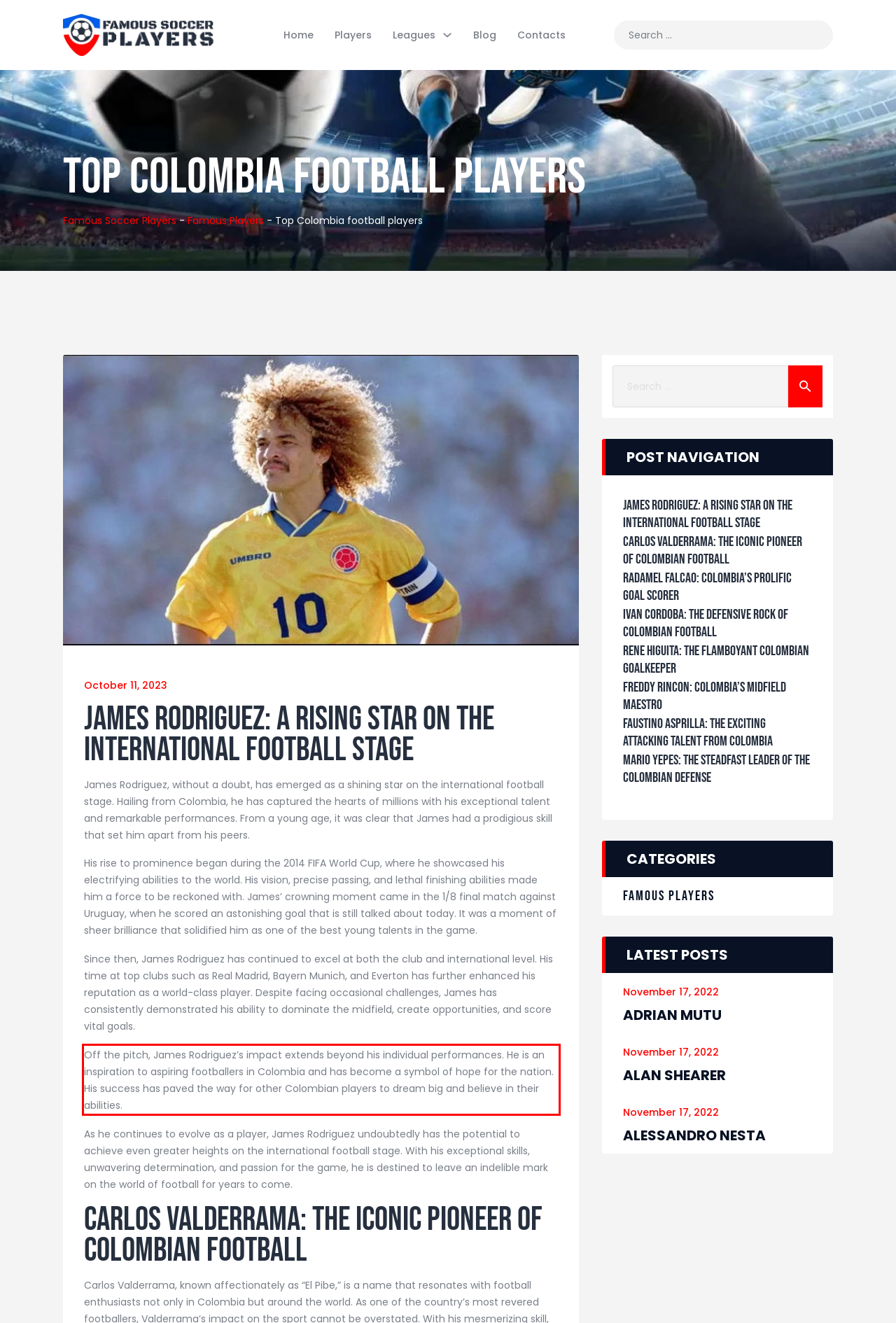Within the screenshot of the webpage, there is a red rectangle. Please recognize and generate the text content inside this red bounding box.

Off the pitch, James Rodriguez’s impact extends beyond his individual performances. He is an inspiration to aspiring footballers in Colombia and has become a symbol of hope for the nation. His success has paved the way for other Colombian players to dream big and believe in their abilities.